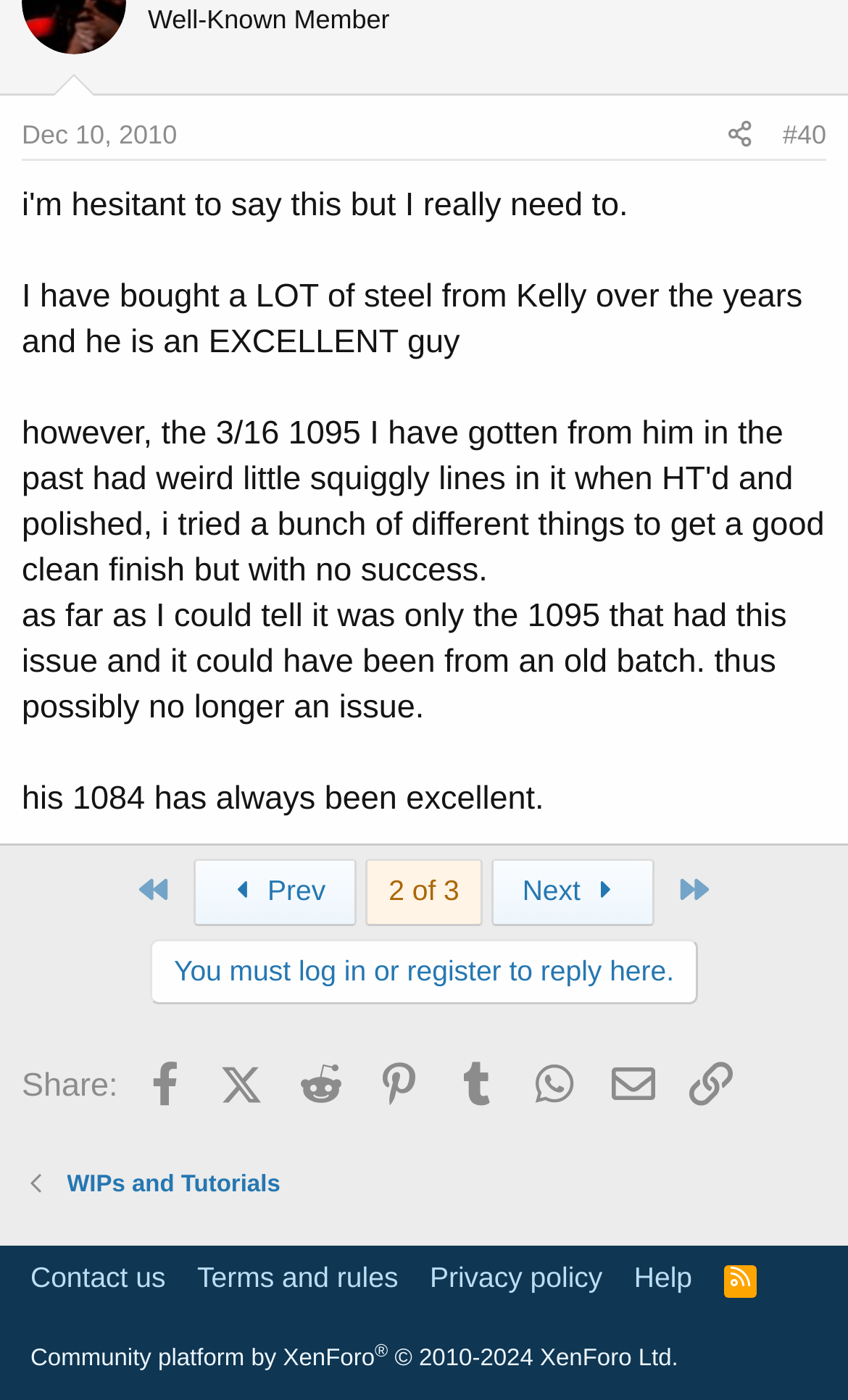Locate the bounding box coordinates of the area you need to click to fulfill this instruction: 'View the 'News Center''. The coordinates must be in the form of four float numbers ranging from 0 to 1: [left, top, right, bottom].

None